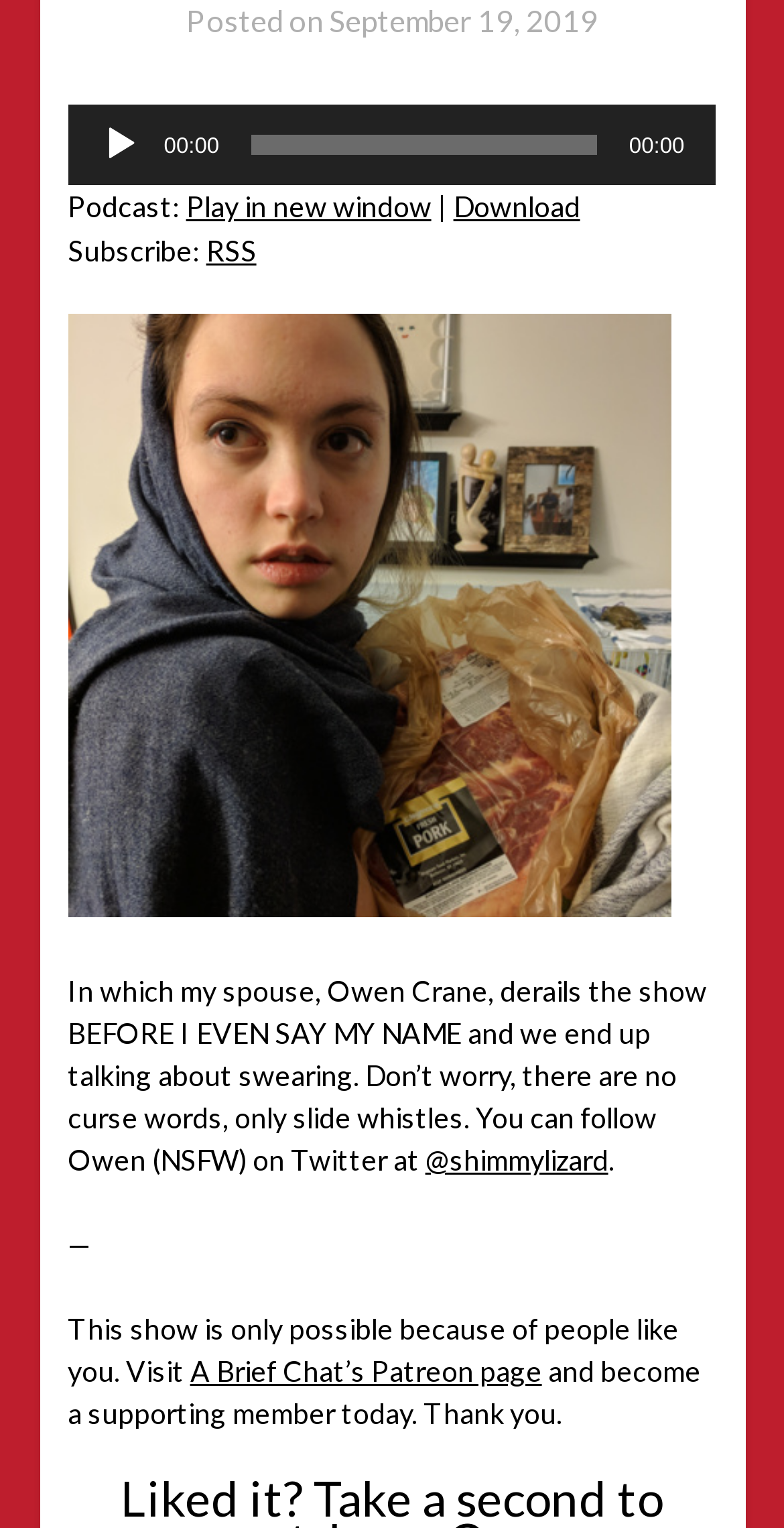What is the date of the podcast?
From the screenshot, supply a one-word or short-phrase answer.

September 19, 2019